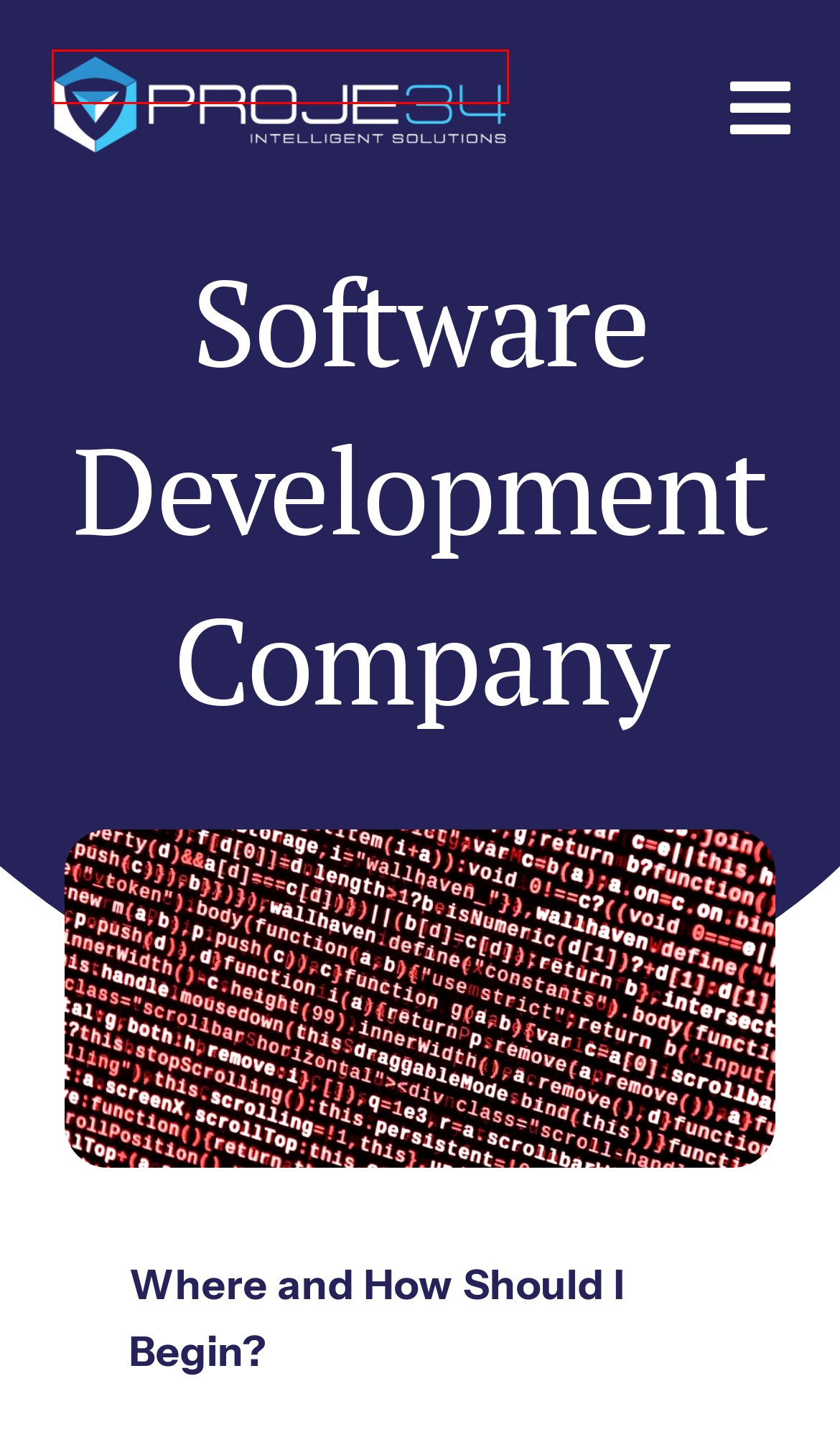You have been given a screenshot of a webpage, where a red bounding box surrounds a UI element. Identify the best matching webpage description for the page that loads after the element in the bounding box is clicked. Options include:
A. PROJE34 Teknoloji Hizmetleri
B. Digital Marketing arşivleri - PROJE34 Intelligent Solutions
C. Yazılar - PROJE34 Teknoloji Hizmetleri
D. B2B B2C Differences in E-Commerce - PROJE34 Intelligent Solutions
E. Graphic Design arşivleri - PROJE34 Intelligent Solutions
F. SMM arşivleri - PROJE34 Intelligent Solutions
G. SEO arşivleri - PROJE34 Intelligent Solutions
H. Mobile Applications arşivleri - PROJE34 Intelligent Solutions

A